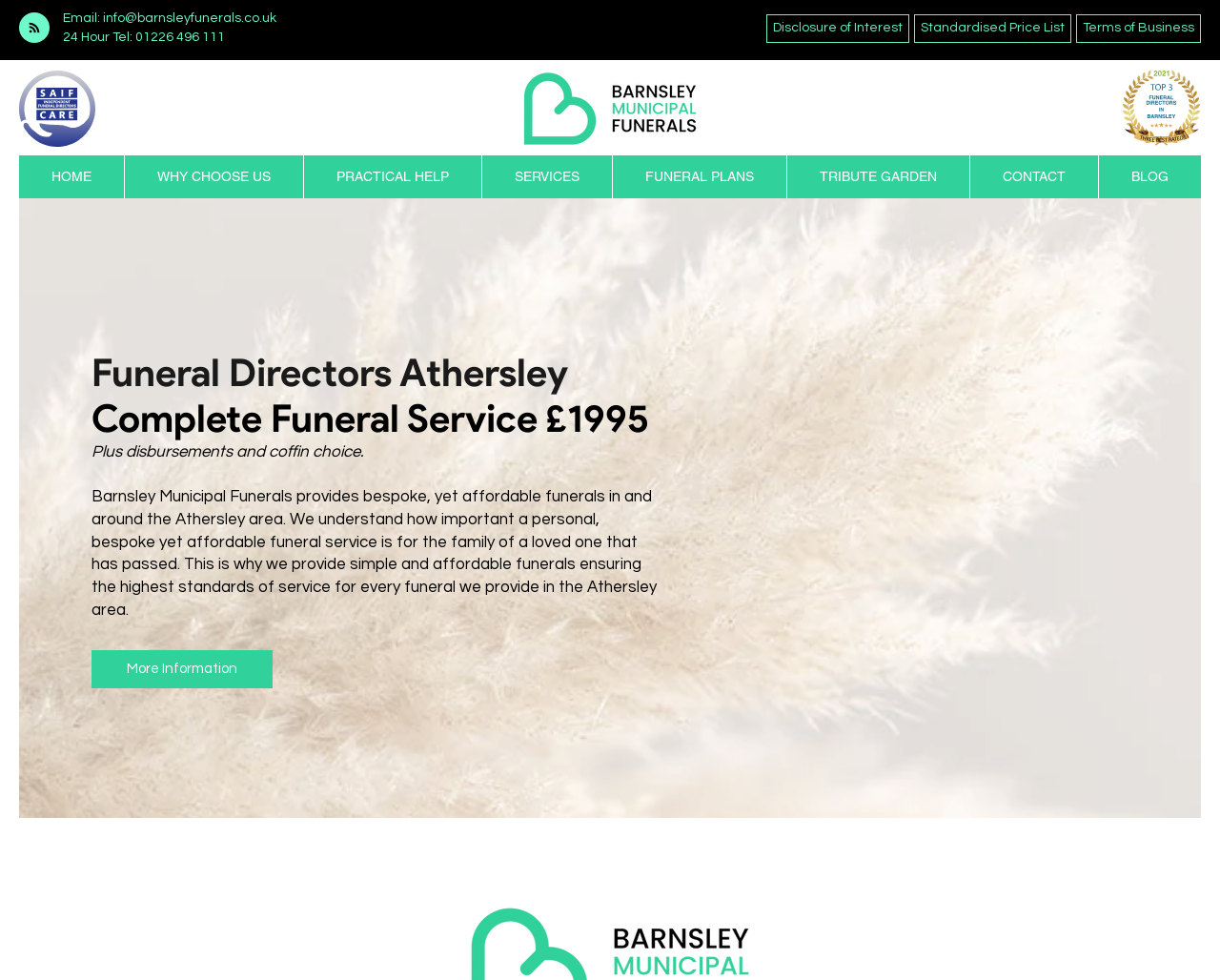Give the bounding box coordinates for the element described by: "FUNERAL PLANS".

[0.502, 0.159, 0.645, 0.203]